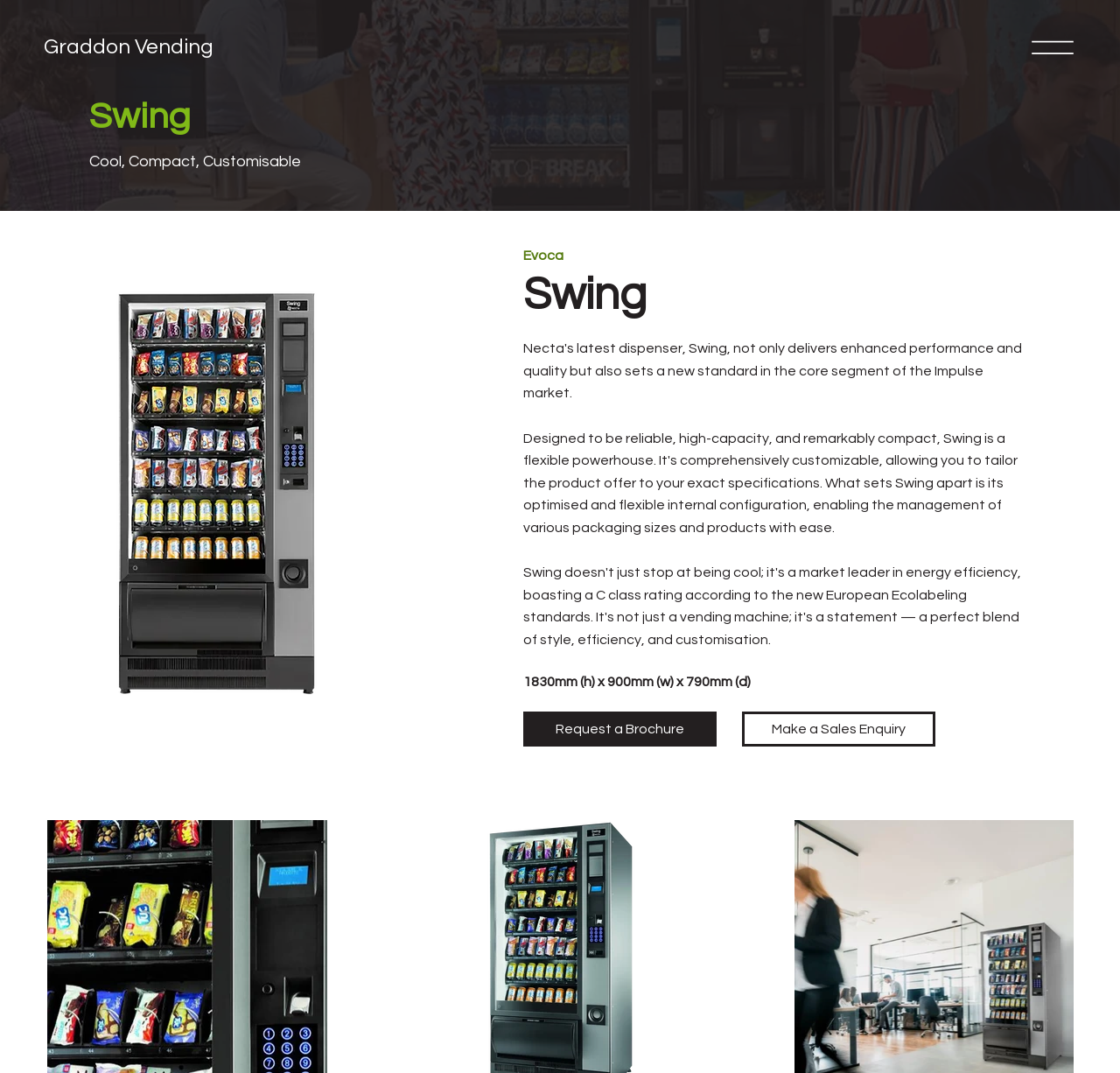What is the width of the vending machine?
Provide an in-depth and detailed explanation in response to the question.

I found the answer by examining the StaticText element with the text '1830mm (h) x 900mm (w) x 790mm (d)' and bounding box coordinates [0.467, 0.629, 0.67, 0.642]. This text appears to be describing the dimensions of the vending machine, and the width is specified as 900mm.